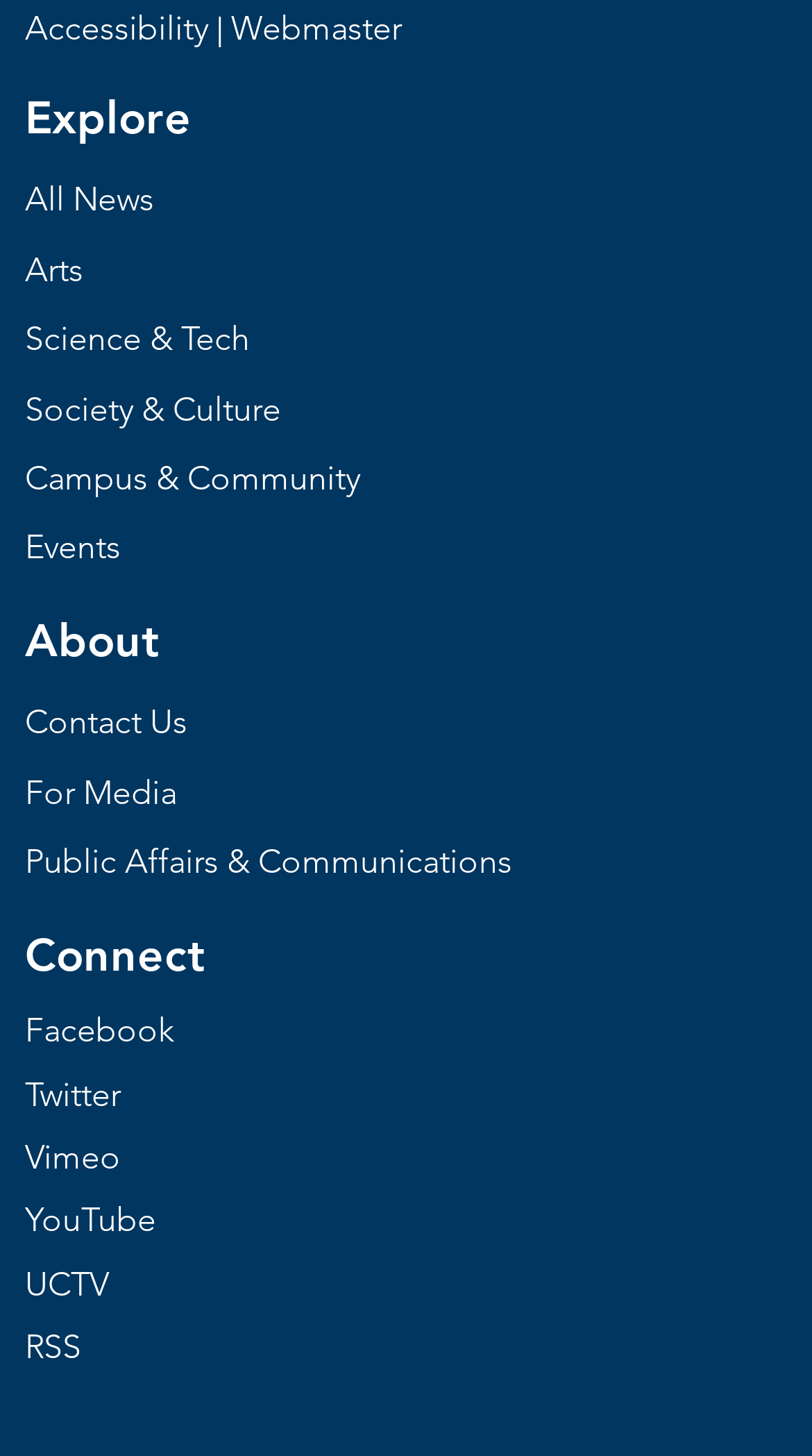Identify the bounding box coordinates of the part that should be clicked to carry out this instruction: "Explore the website".

[0.031, 0.064, 0.969, 0.101]